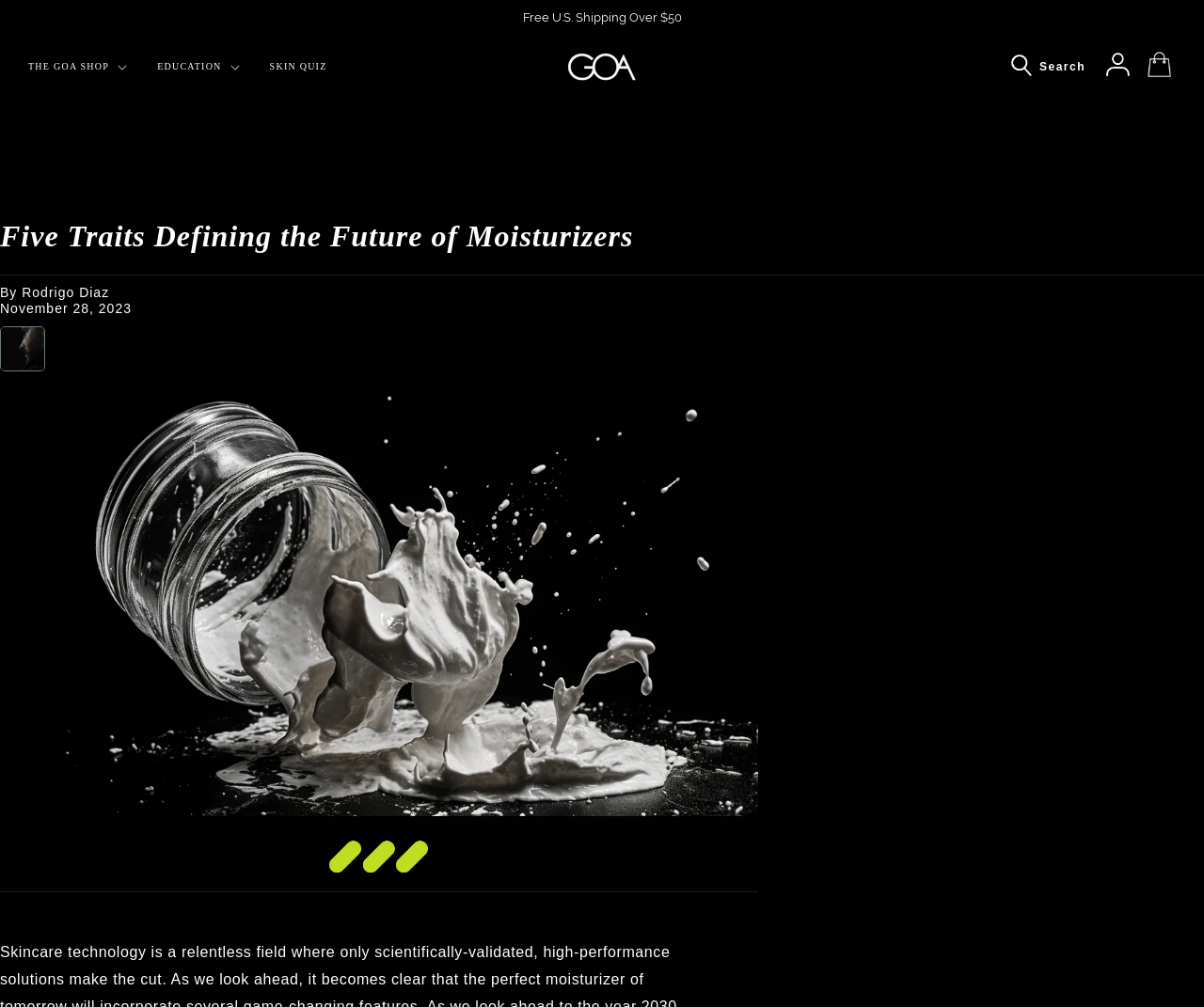Please study the image and answer the question comprehensively:
What is the author of the current article?

I found the answer by looking at the article header, where I saw the text 'By Rodrigo Diaz' below the article title. This suggests that Rodrigo Diaz is the author of the current article.